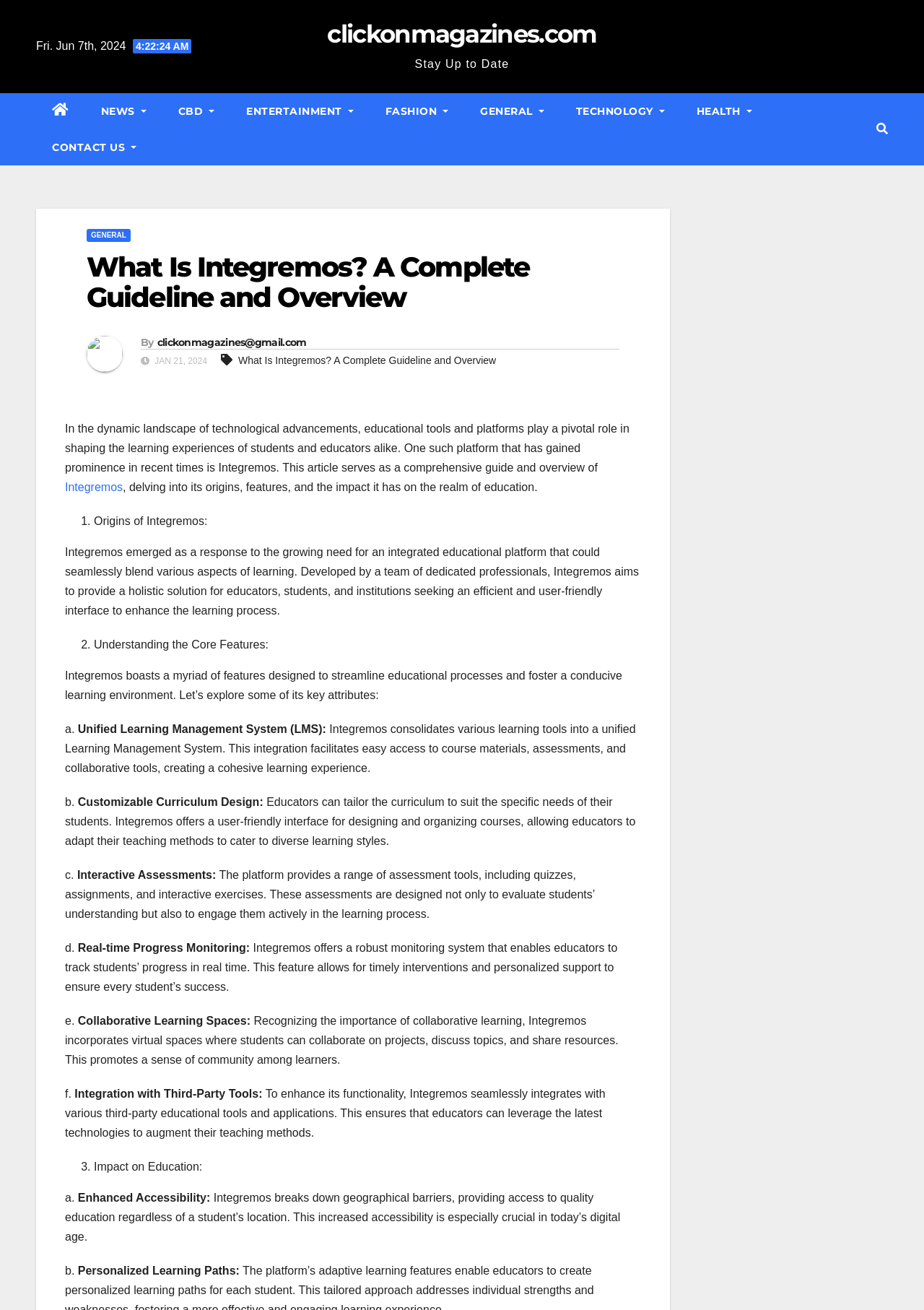Determine the bounding box coordinates of the area to click in order to meet this instruction: "Click on NEWS".

[0.092, 0.071, 0.175, 0.099]